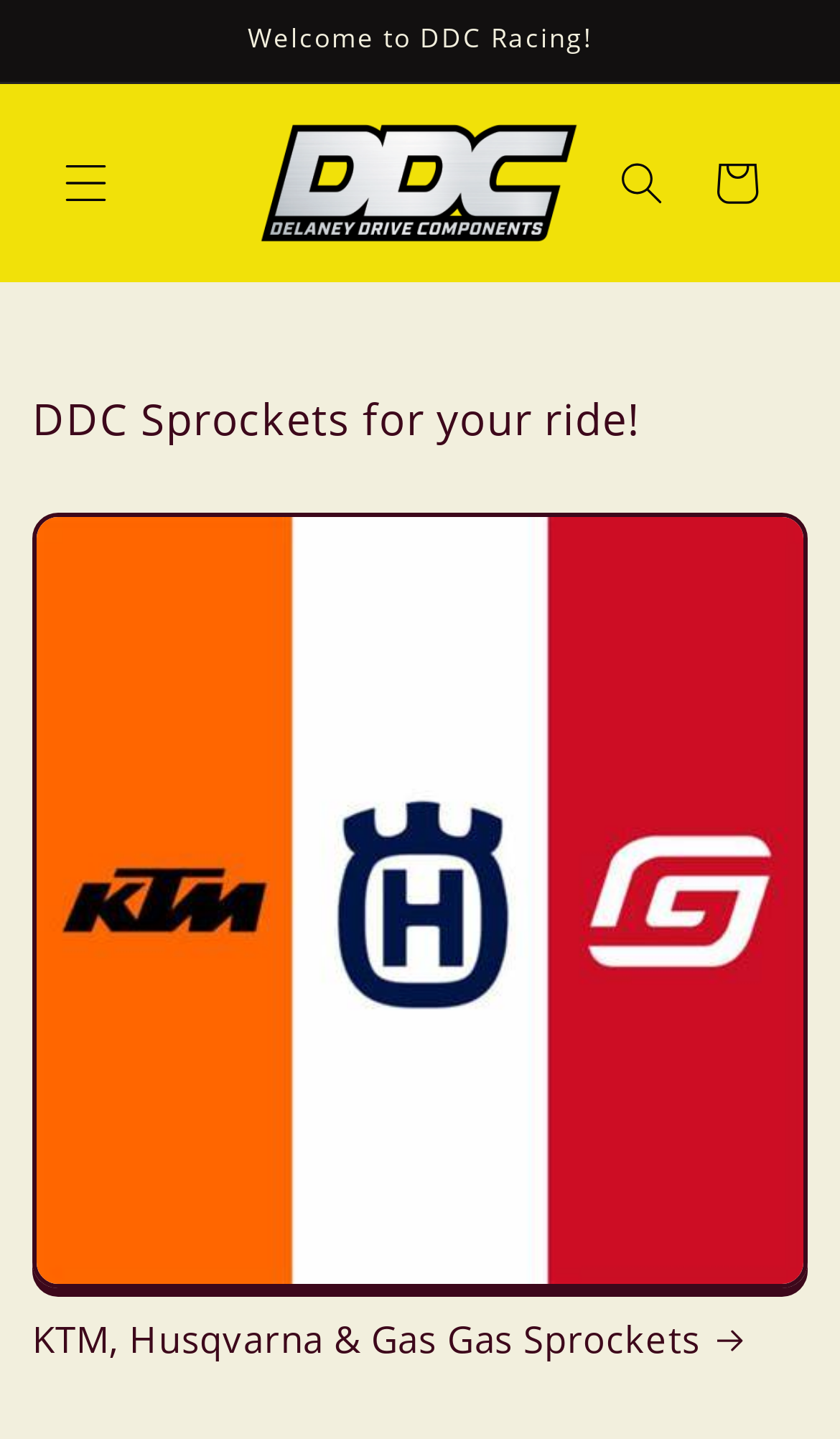What is the purpose of the 'Menú' button?
Give a one-word or short phrase answer based on the image.

Menu